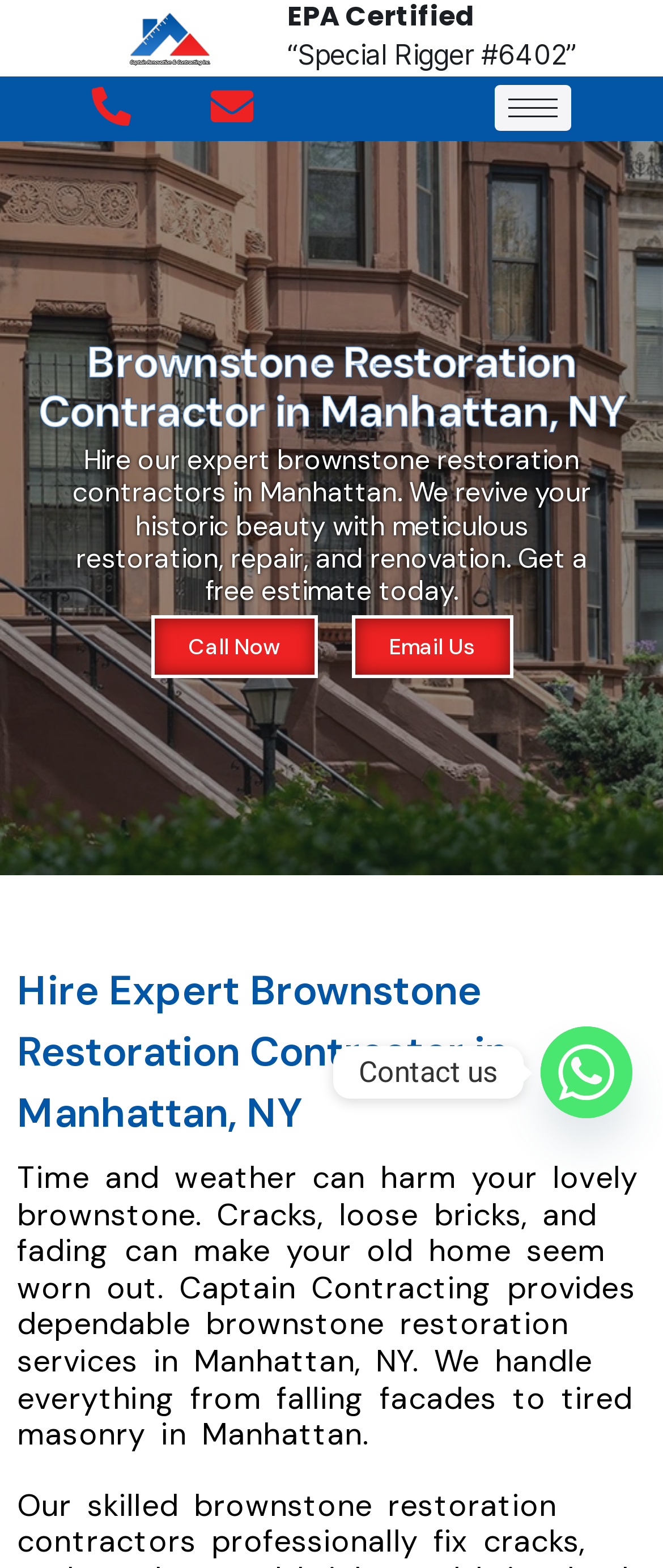Give a one-word or short phrase answer to this question: 
What is the company name?

Captain Contracting